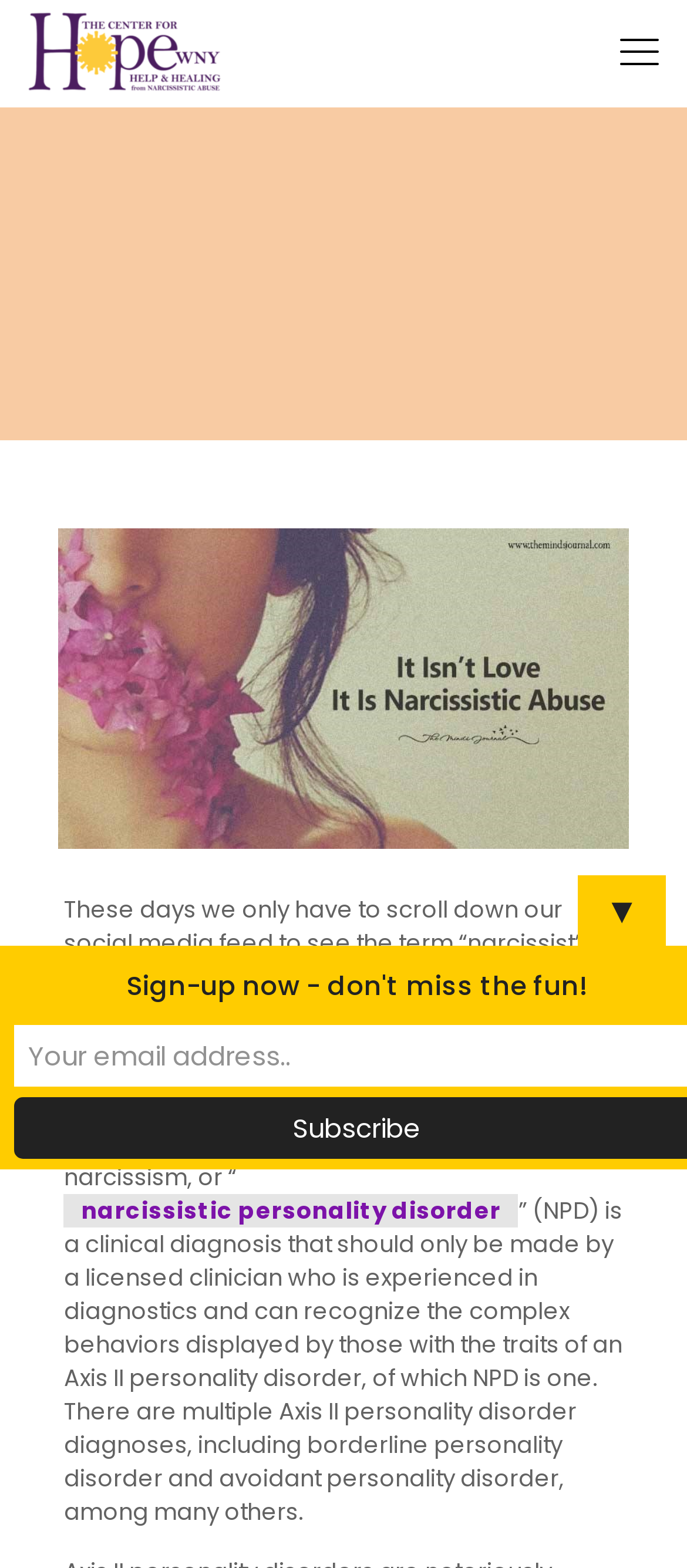Respond with a single word or phrase:
What is the topic of discussion on this webpage?

Narcissistic Personality Disorder